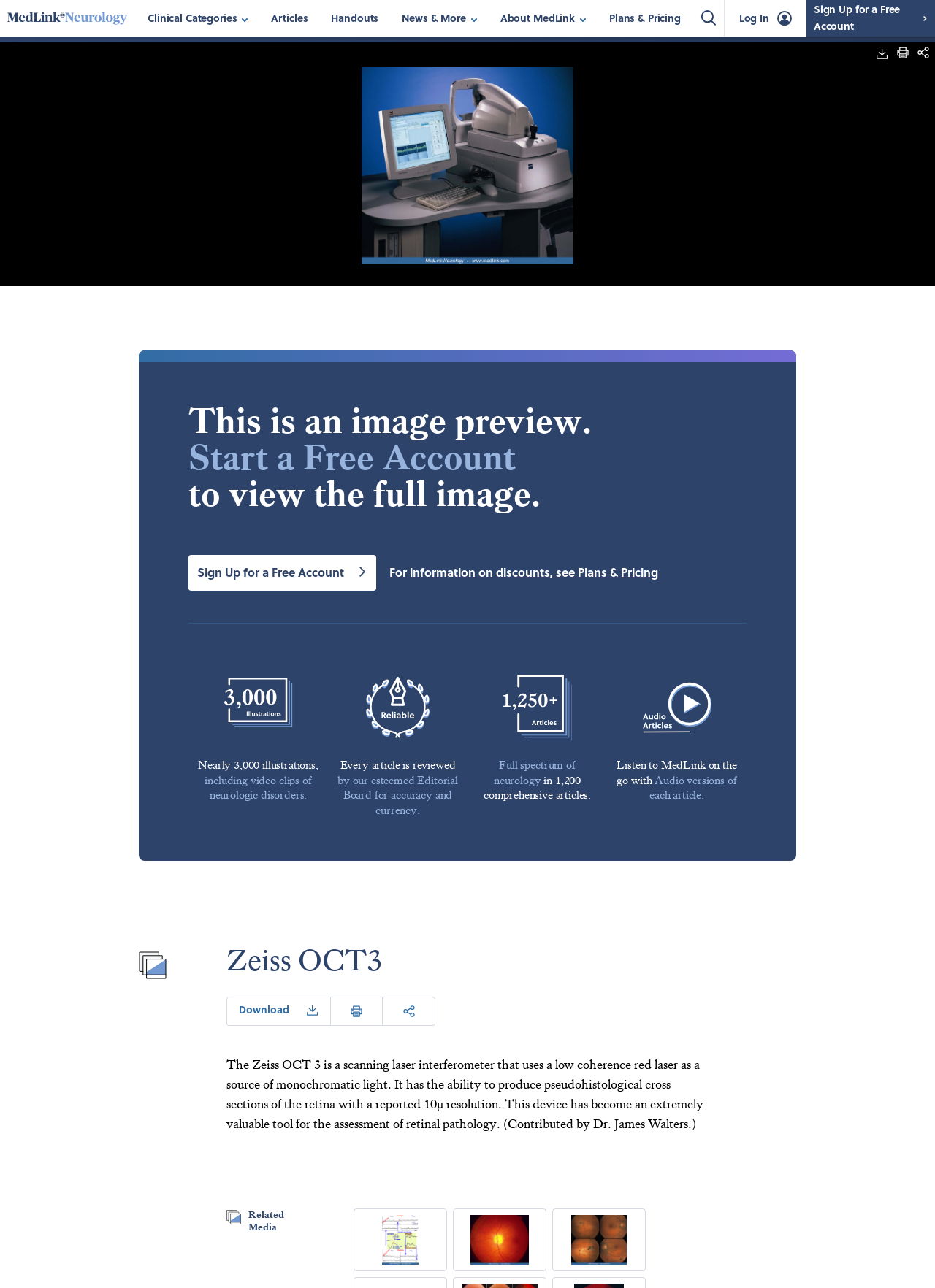Find the bounding box coordinates of the area to click in order to follow the instruction: "Click on the 'login' button".

[0.774, 0.0, 0.862, 0.028]